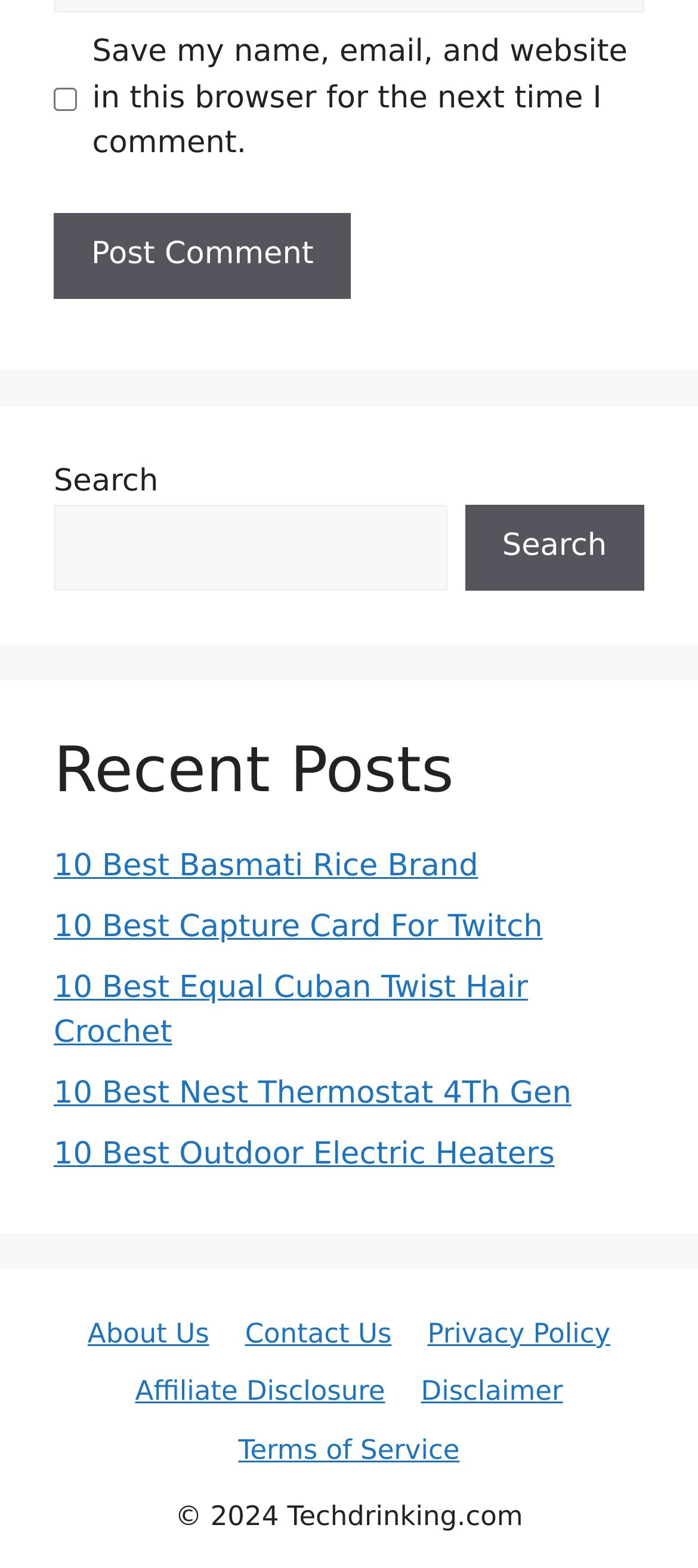Use the information in the screenshot to answer the question comprehensively: What is the purpose of the links at the bottom of the page?

The links at the bottom of the page, such as 'About Us', 'Contact Us', and 'Privacy Policy', suggest that their purpose is to allow users to navigate to other pages within the website that provide additional information.